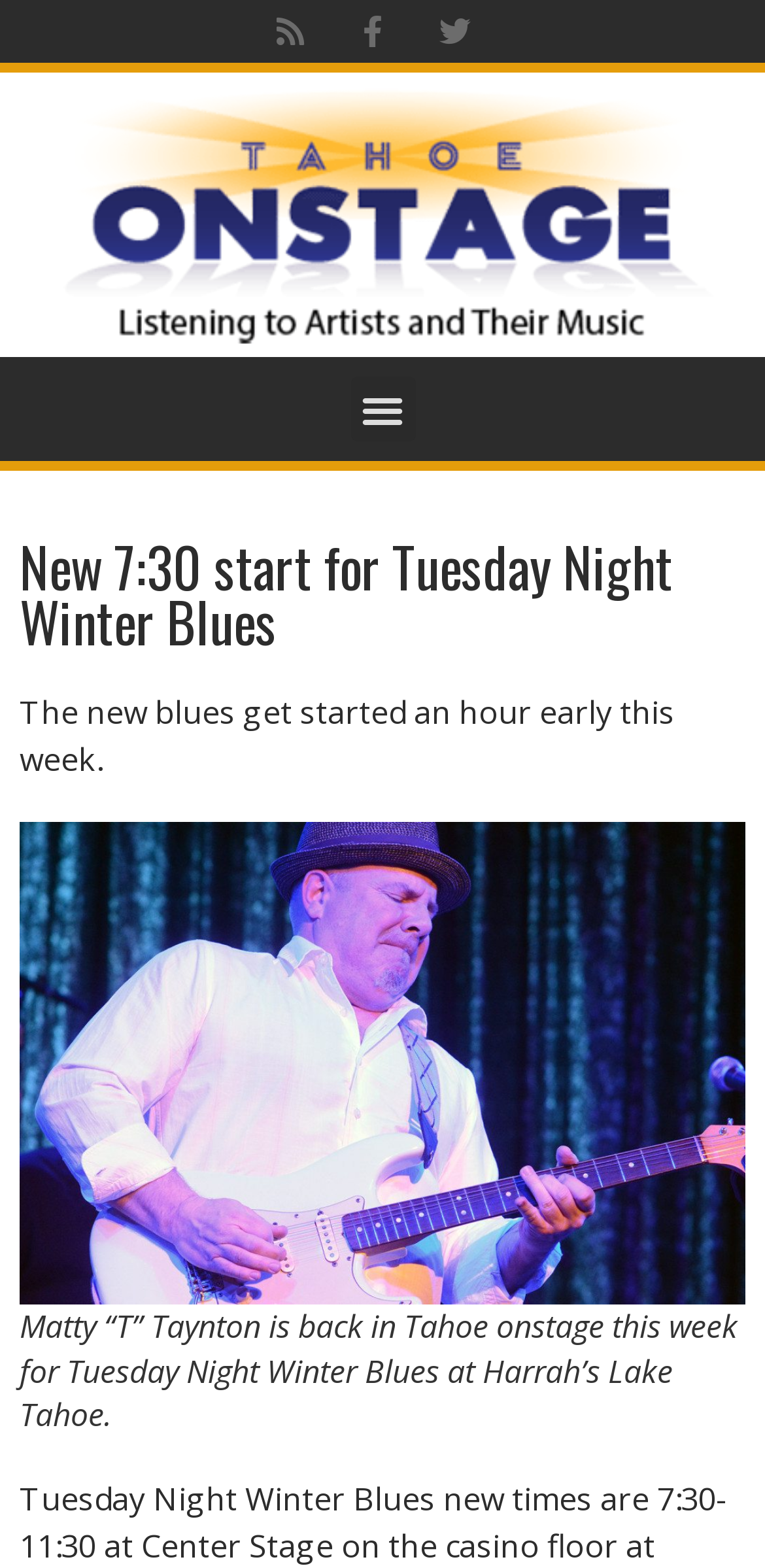Where is Tuesday Night Winter Blues held?
Answer the question with a detailed and thorough explanation.

The answer can be found in the figure caption which mentions 'Matty “T” Taynton is back in Tahoe onstage this week for Tuesday Night Winter Blues at Harrah’s Lake Tahoe.'